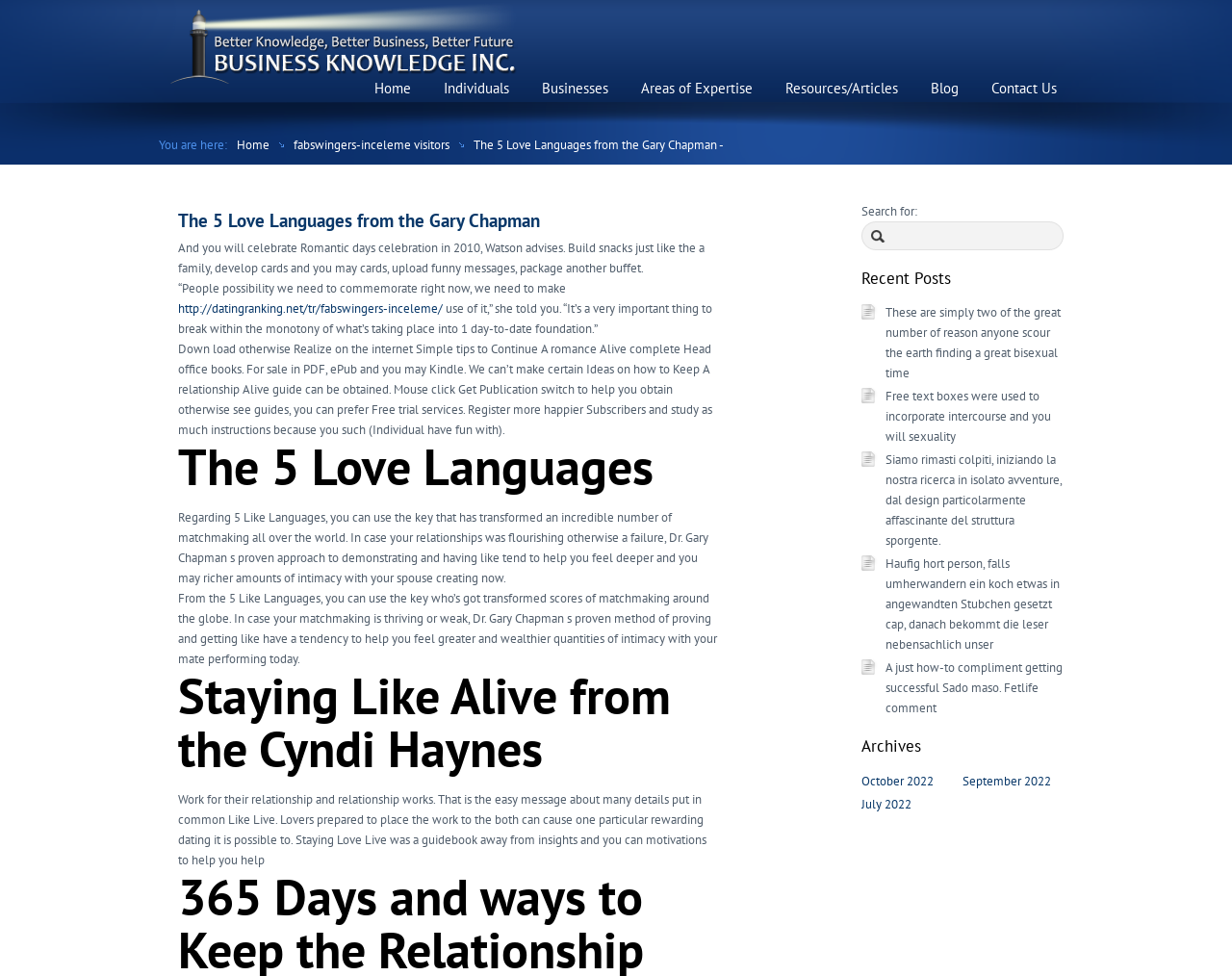Offer an extensive depiction of the webpage and its key elements.

This webpage is about Business Knowledge Inc., specifically focusing on the concept of "The 5 Love Languages" by Gary Chapman. At the top, there is a navigation menu with 7 links: "Home", "Individuals", "Businesses", "Areas of Expertise", "Resources/Articles", "Blog", and "Contact Us". Below the navigation menu, there is a breadcrumb trail with 3 links: "Home", "fabswingers-inceleme visitors", and "The 5 Love Languages from the Gary Chapman -".

The main content of the webpage is divided into several sections. The first section has a heading "The 5 Love Languages from the Gary Chapman" and contains a brief text about celebrating Romantic days and making snacks, cards, and funny messages. There is also a link to a webpage about fabswingers-inceleme.

The next section has a heading "The 5 Love Languages" and describes how Dr. Gary Chapman's approach can help deepen intimacy with one's partner. Below this, there is a section with a heading "Staying Love Alive from the Cyndi Haynes" that discusses the importance of working on relationships.

On the right side of the webpage, there is a search box with a label "Search for:". Below the search box, there are three sections: "Recent Posts", "Archives", and an empty section. The "Recent Posts" section contains 5 links to different articles, and the "Archives" section has 3 links to different months: October 2022, September 2022, and July 2022.